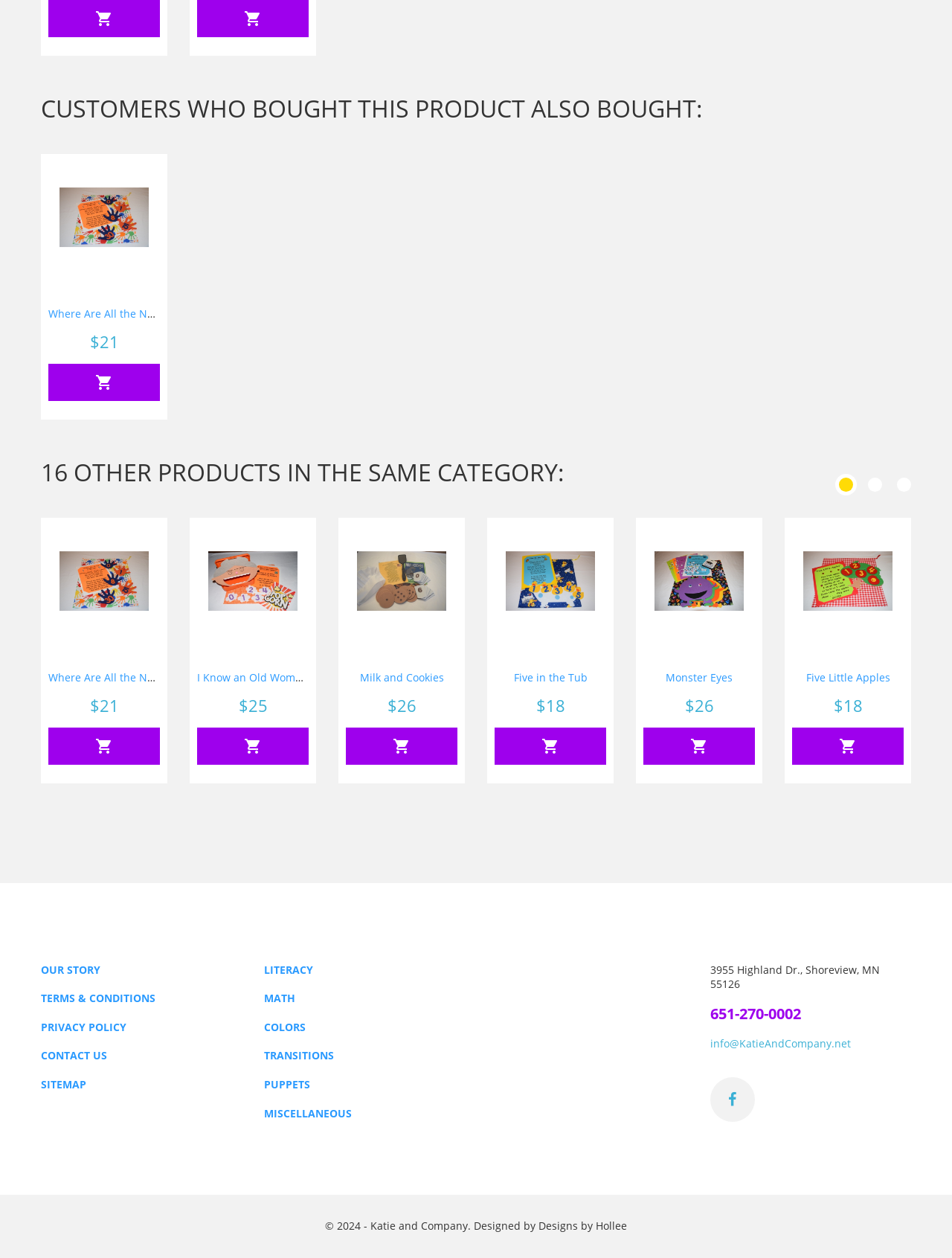Pinpoint the bounding box coordinates of the clickable area necessary to execute the following instruction: "go to the 'LITERACY' page". The coordinates should be given as four float numbers between 0 and 1, namely [left, top, right, bottom].

[0.277, 0.765, 0.329, 0.777]